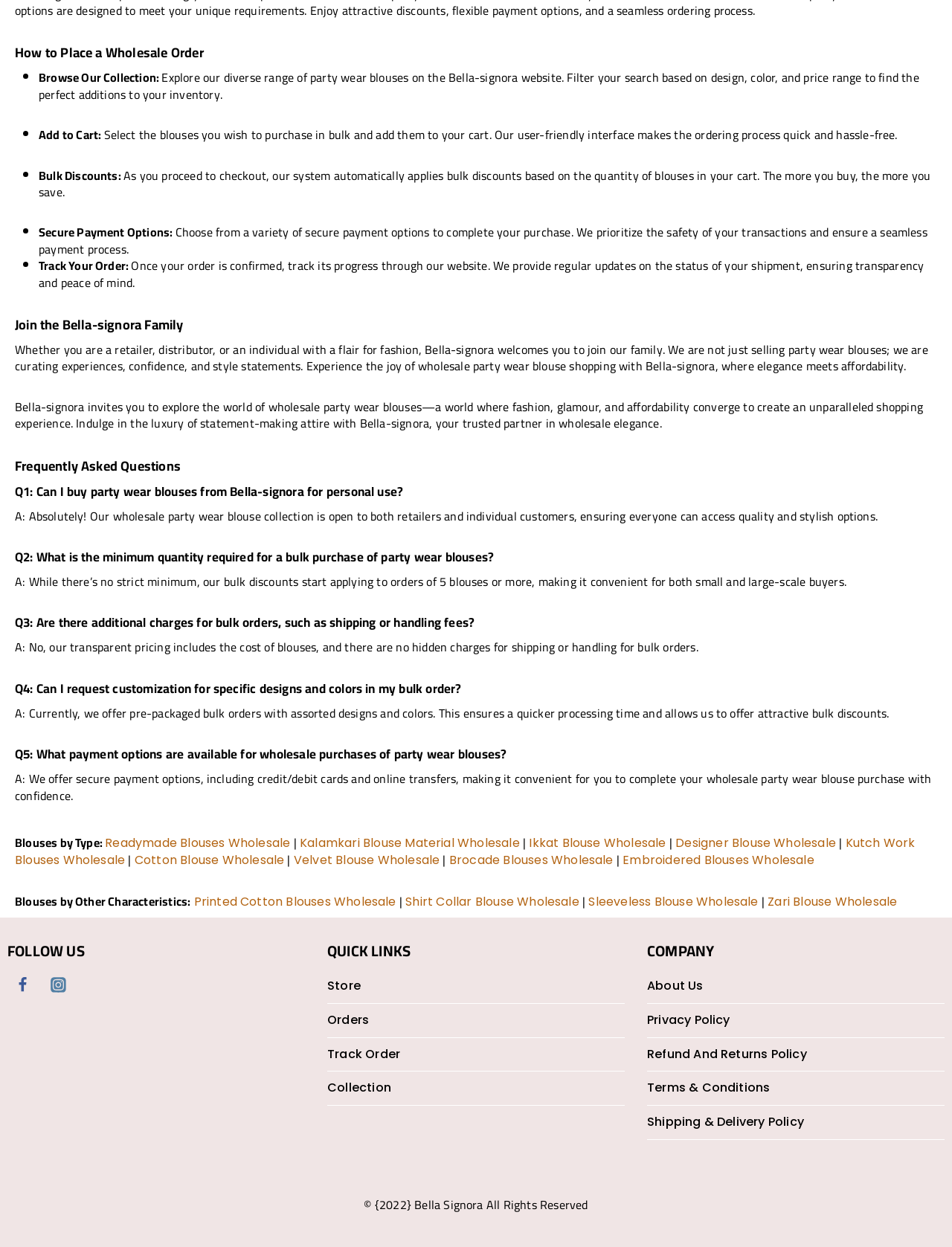What is the minimum quantity required for a bulk purchase of party wear blouses?
Please provide a full and detailed response to the question.

According to the FAQ section, the answer to the question 'What is the minimum quantity required for a bulk purchase of party wear blouses?' is '5 blouses or more', which is stated in the response to Q2.